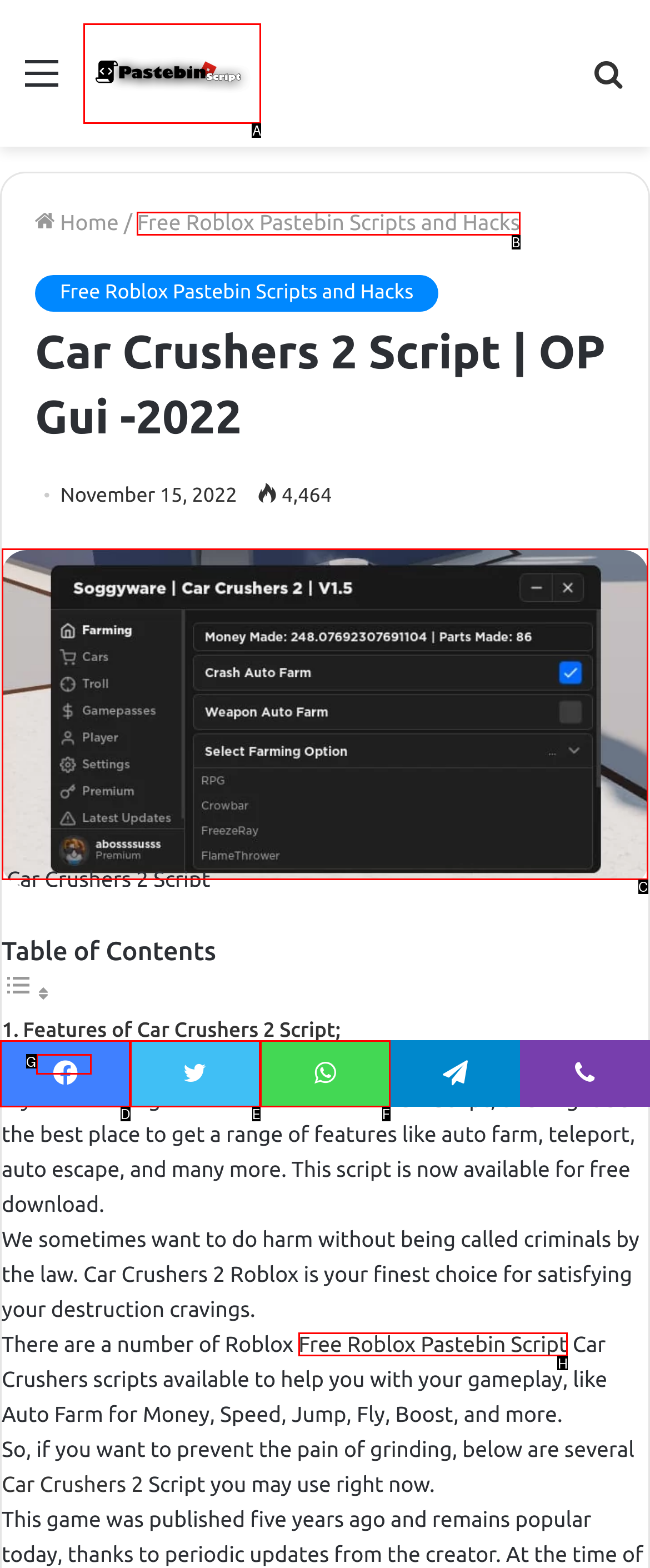Determine which HTML element should be clicked for this task: View the 'Car Crushers 2 Script' image
Provide the option's letter from the available choices.

C